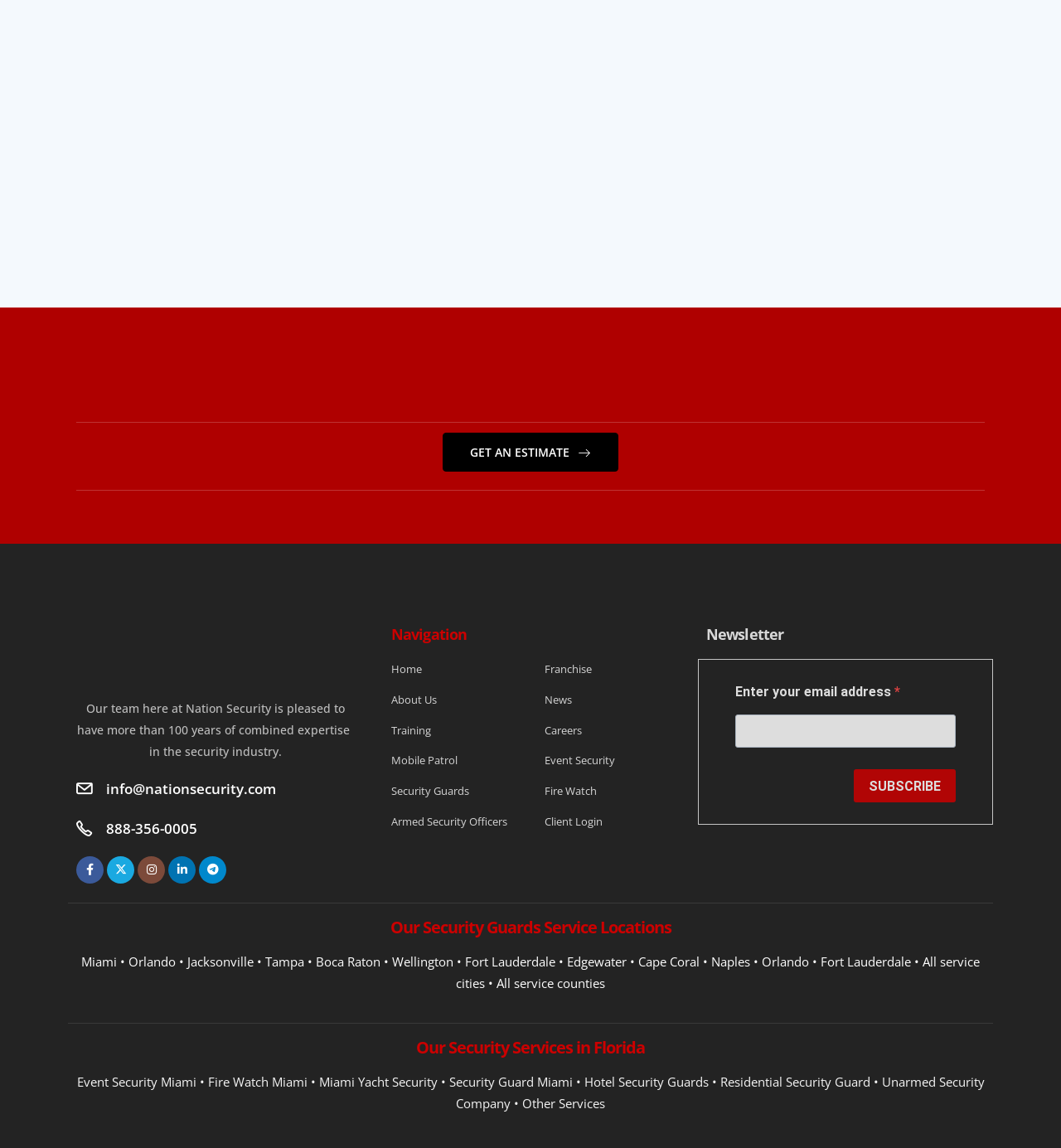Kindly respond to the following question with a single word or a brief phrase: 
What is the purpose of the 'GET AN ESTIMATE' button?

To get an estimate